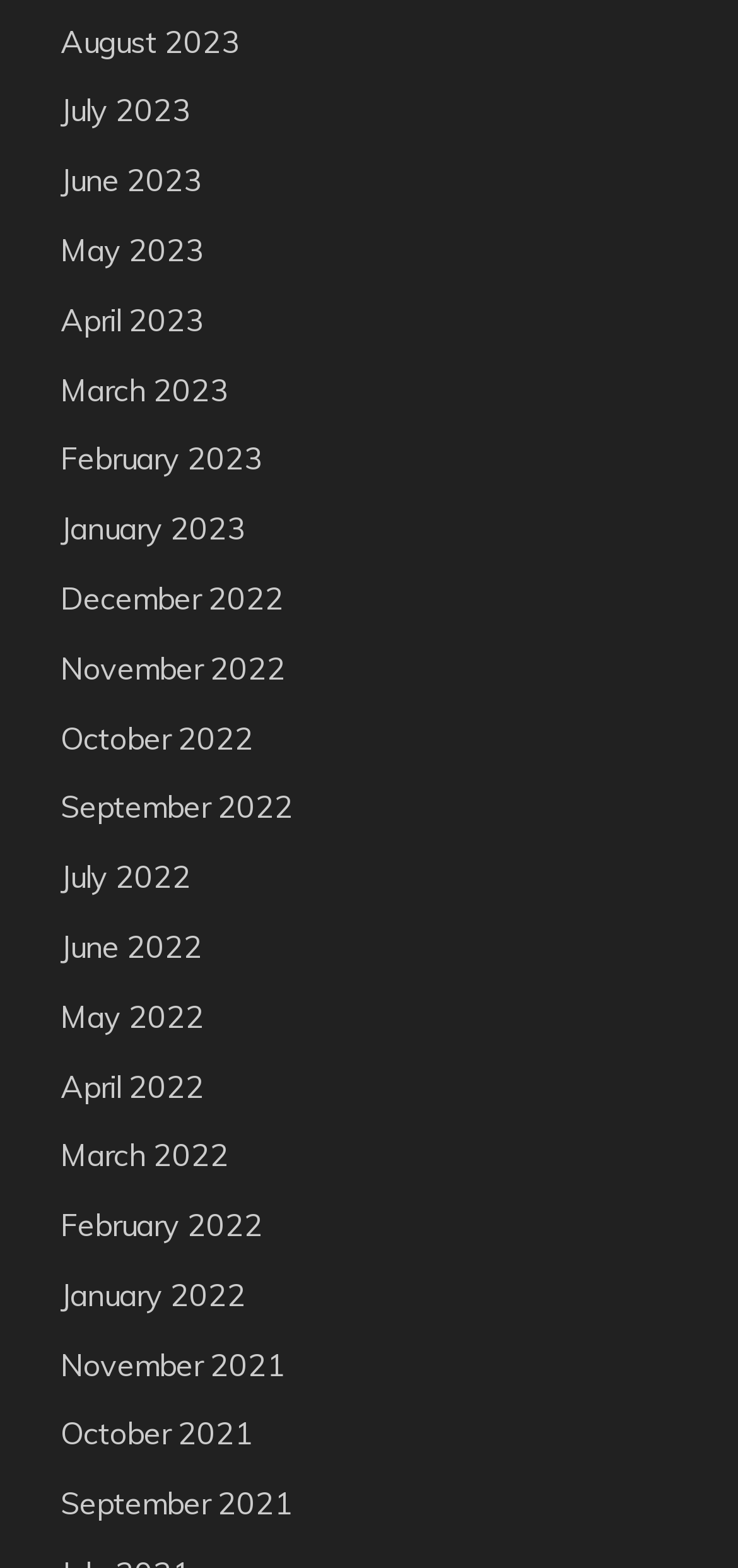Use a single word or phrase to answer the question: What is the earliest month listed?

September 2021